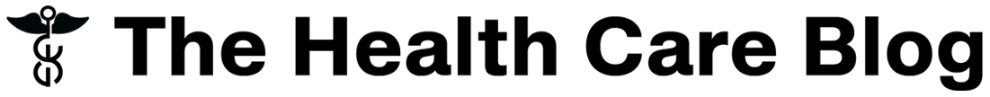What topics are discussed on the website?
From the details in the image, answer the question comprehensively.

The website, identified by the logo, discusses topics related to health care, policy, and public health, reflecting the blog's mission to inform and engage its audience on critical health issues.